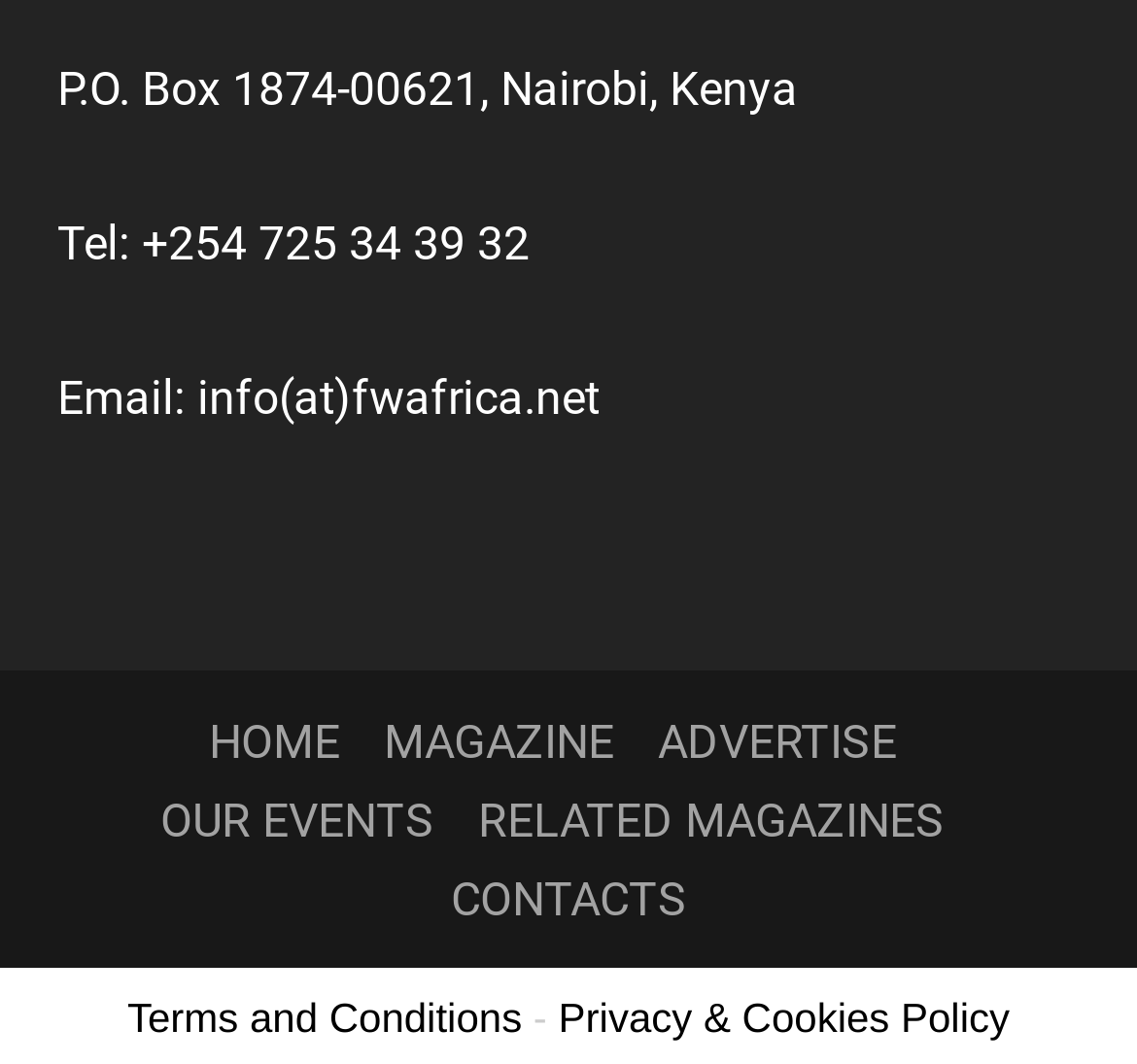Please specify the coordinates of the bounding box for the element that should be clicked to carry out this instruction: "go to home page". The coordinates must be four float numbers between 0 and 1, formatted as [left, top, right, bottom].

[0.183, 0.67, 0.299, 0.722]